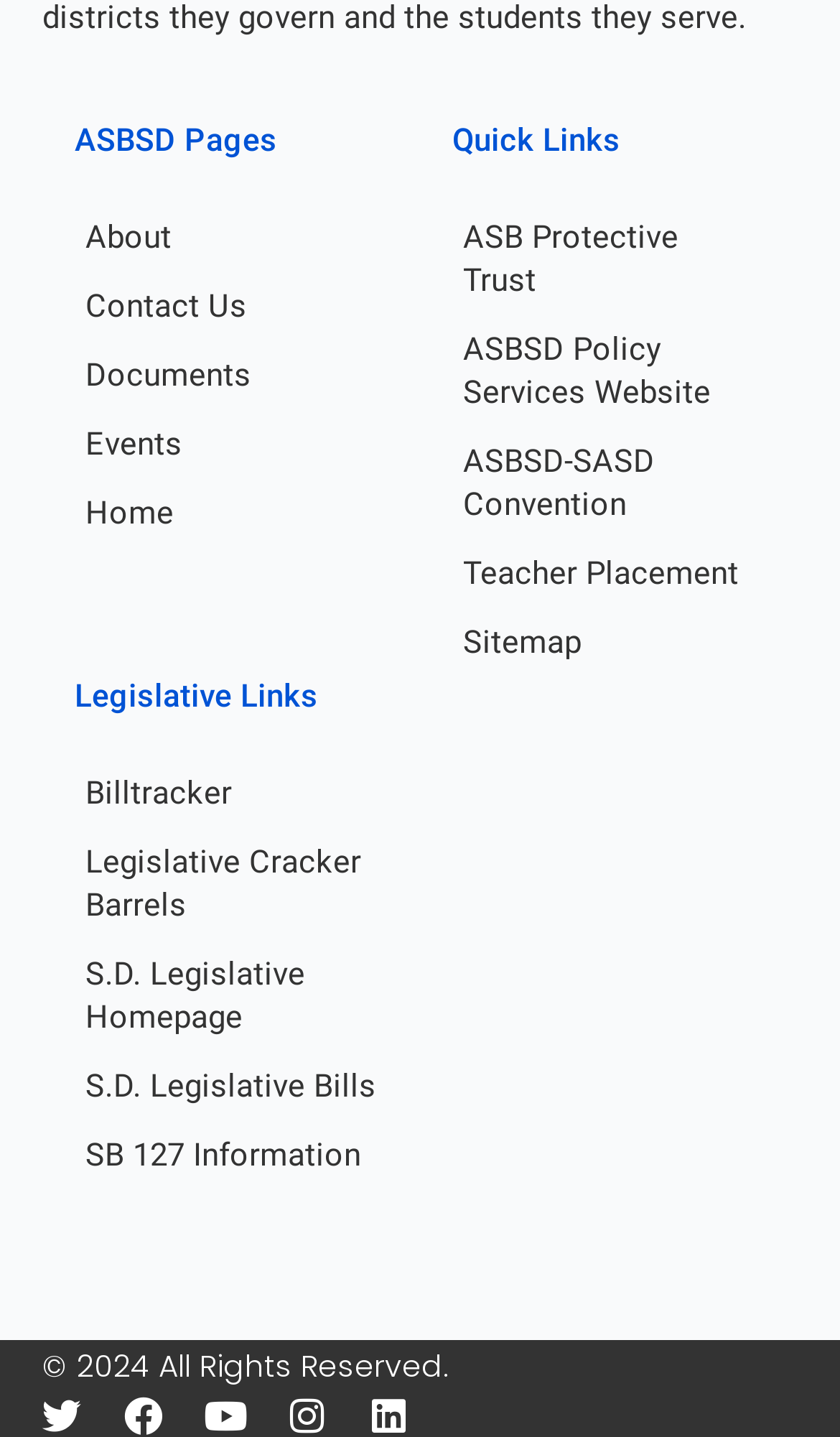Provide a one-word or brief phrase answer to the question:
What is the copyright year mentioned at the bottom of the webpage?

2024